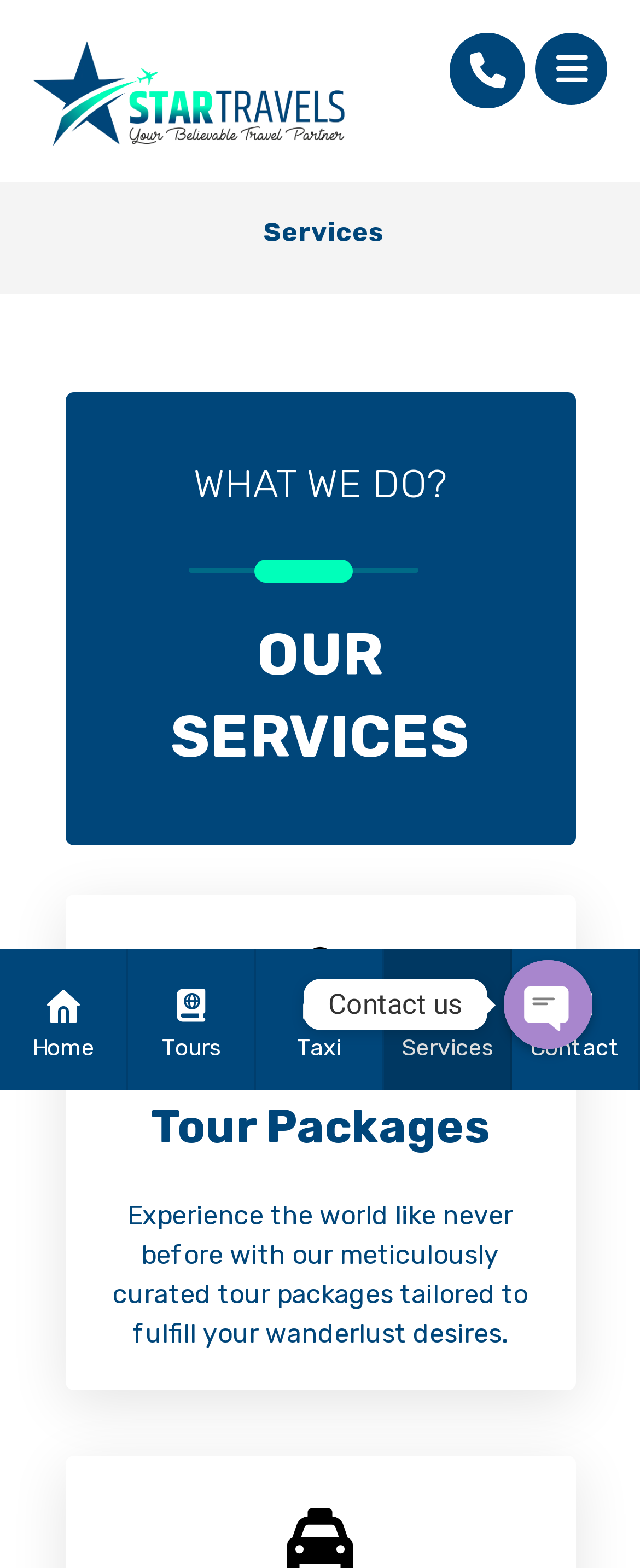Could you specify the bounding box coordinates for the clickable section to complete the following instruction: "Explore Tour Packages"?

[0.236, 0.698, 0.764, 0.747]